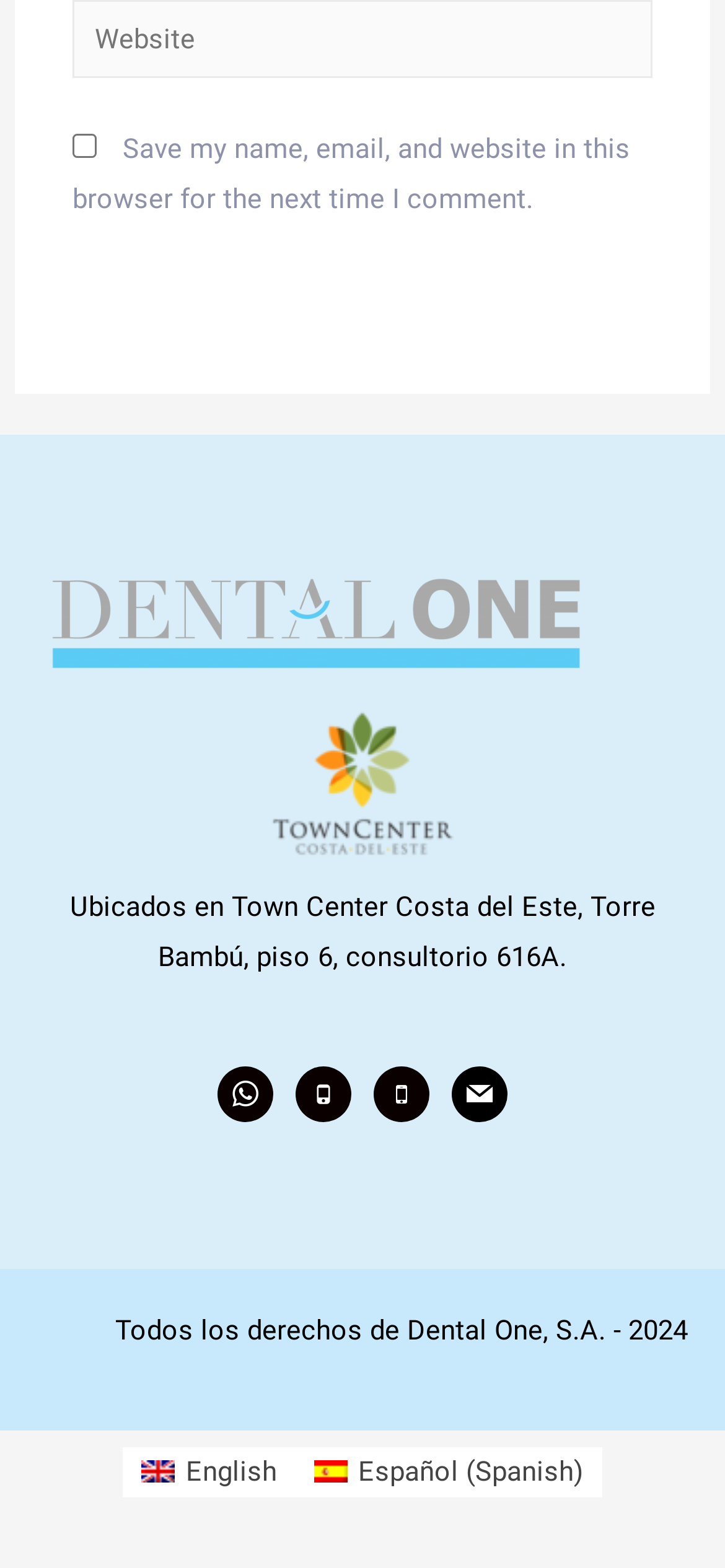Could you determine the bounding box coordinates of the clickable element to complete the instruction: "Enter website"? Provide the coordinates as four float numbers between 0 and 1, i.e., [left, top, right, bottom].

[0.1, 0.0, 0.9, 0.05]